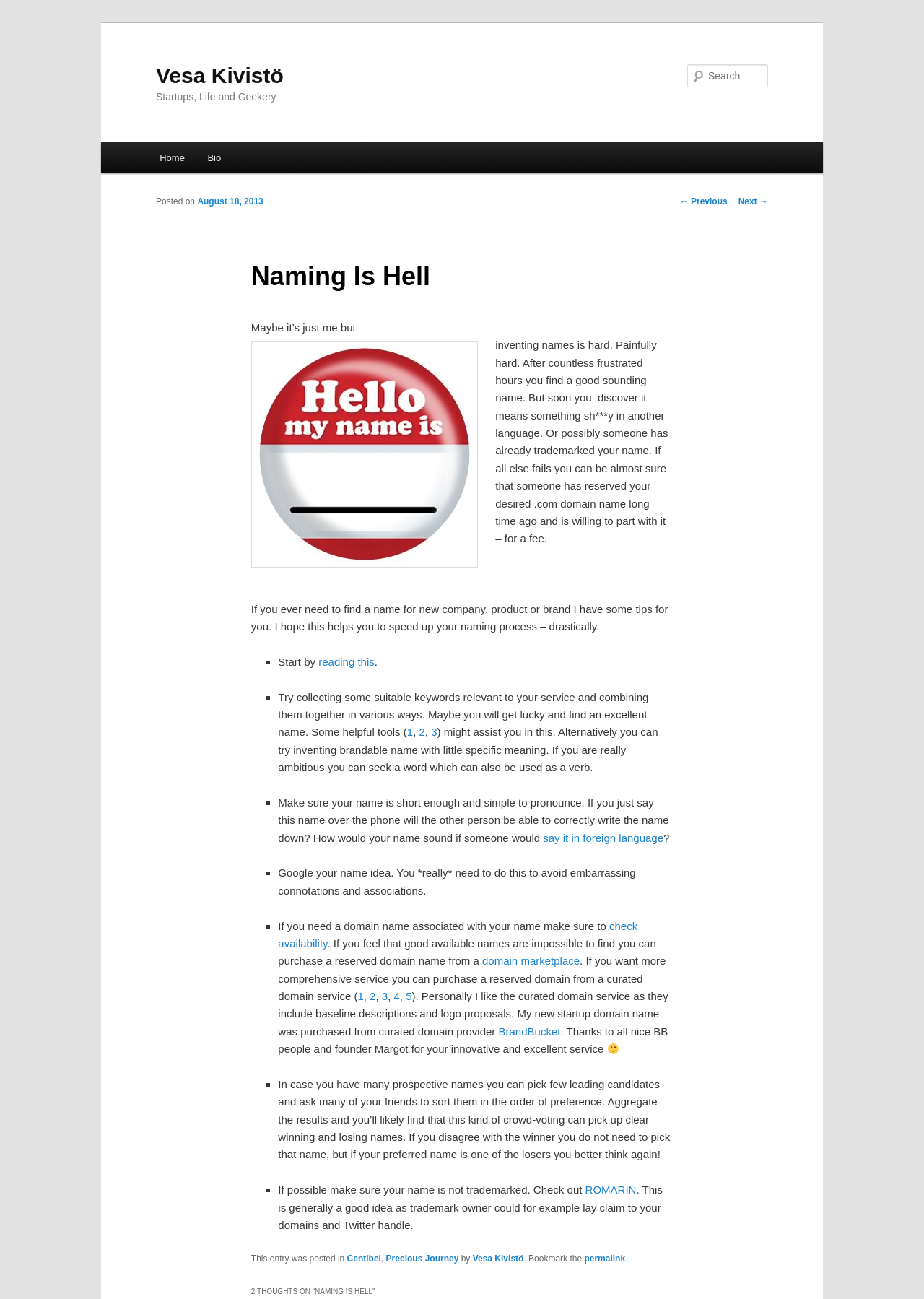What is the title of the article?
Please provide an in-depth and detailed response to the question.

The title of the article can be found in the heading element with the text 'Naming Is Hell' which is located at the top of the article section.